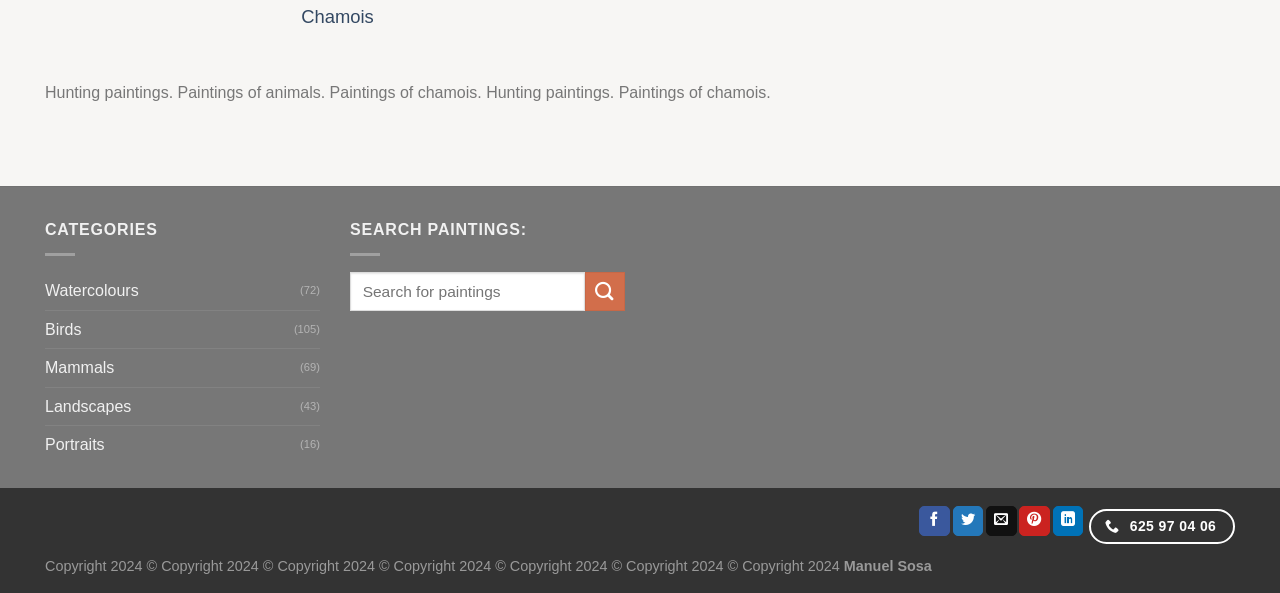Identify the bounding box for the described UI element: "Puff Plus 800 Puufs".

None